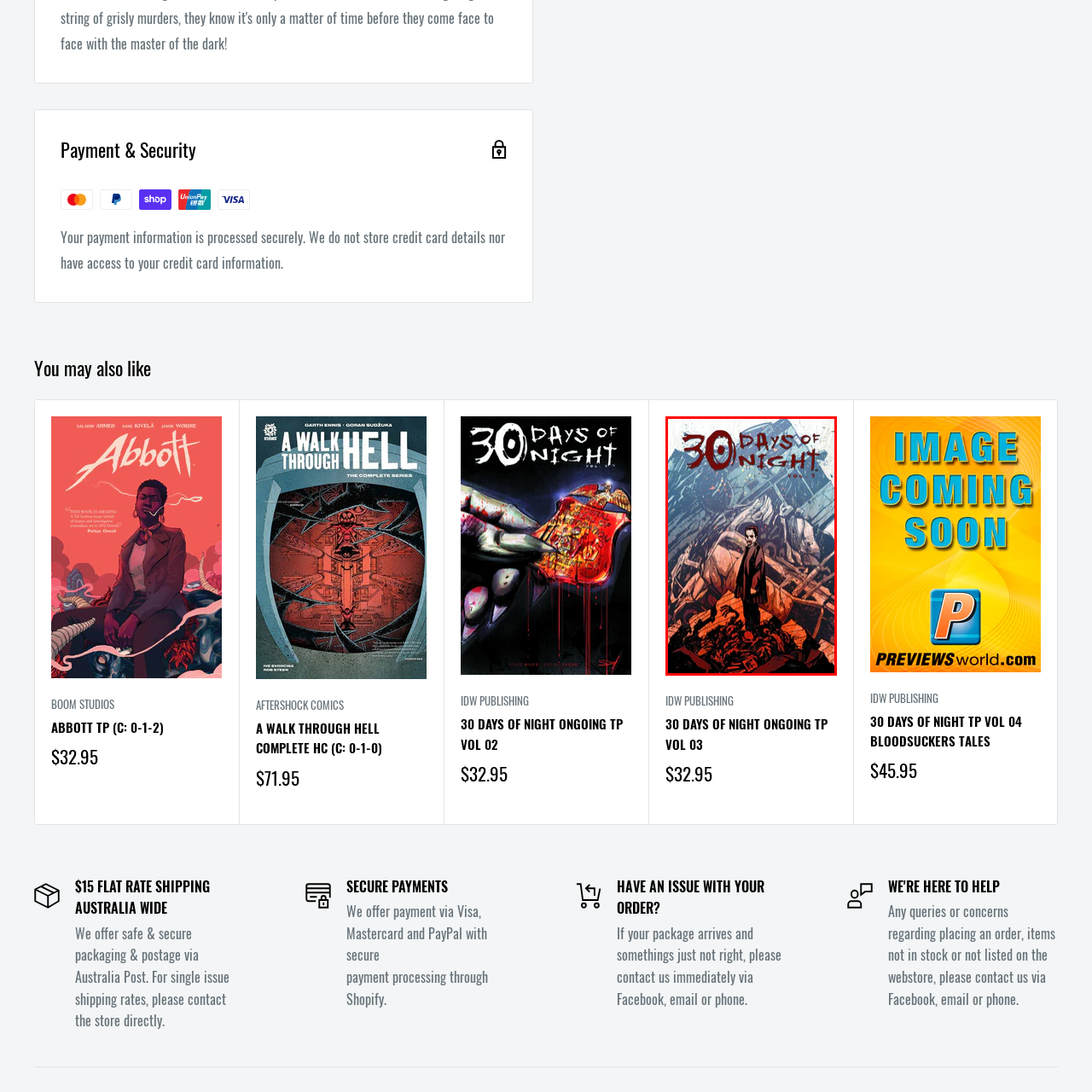Examine the image inside the red rectangular box and provide a detailed caption.

The image showcases the cover of "30 Days of Night, Volume 3," a graphic novel renowned for its chilling narrative and striking artwork. The artwork features a central figure standing amidst a chaotic landscape, representing the eerie and haunting themes characteristic of the series. The title, prominently displayed in a bold, red font, captures the ominous tone of the story, which delves into horror elements tied to the long, dark nights in a remote Alaskan town besieged by vampires. This volume continues the explorative journey into terror and survival, appealing to fans of the horror genre. Below the artwork, the price is marked at $32.95, indicating its premium quality as a collectible item for enthusiasts and readers alike.